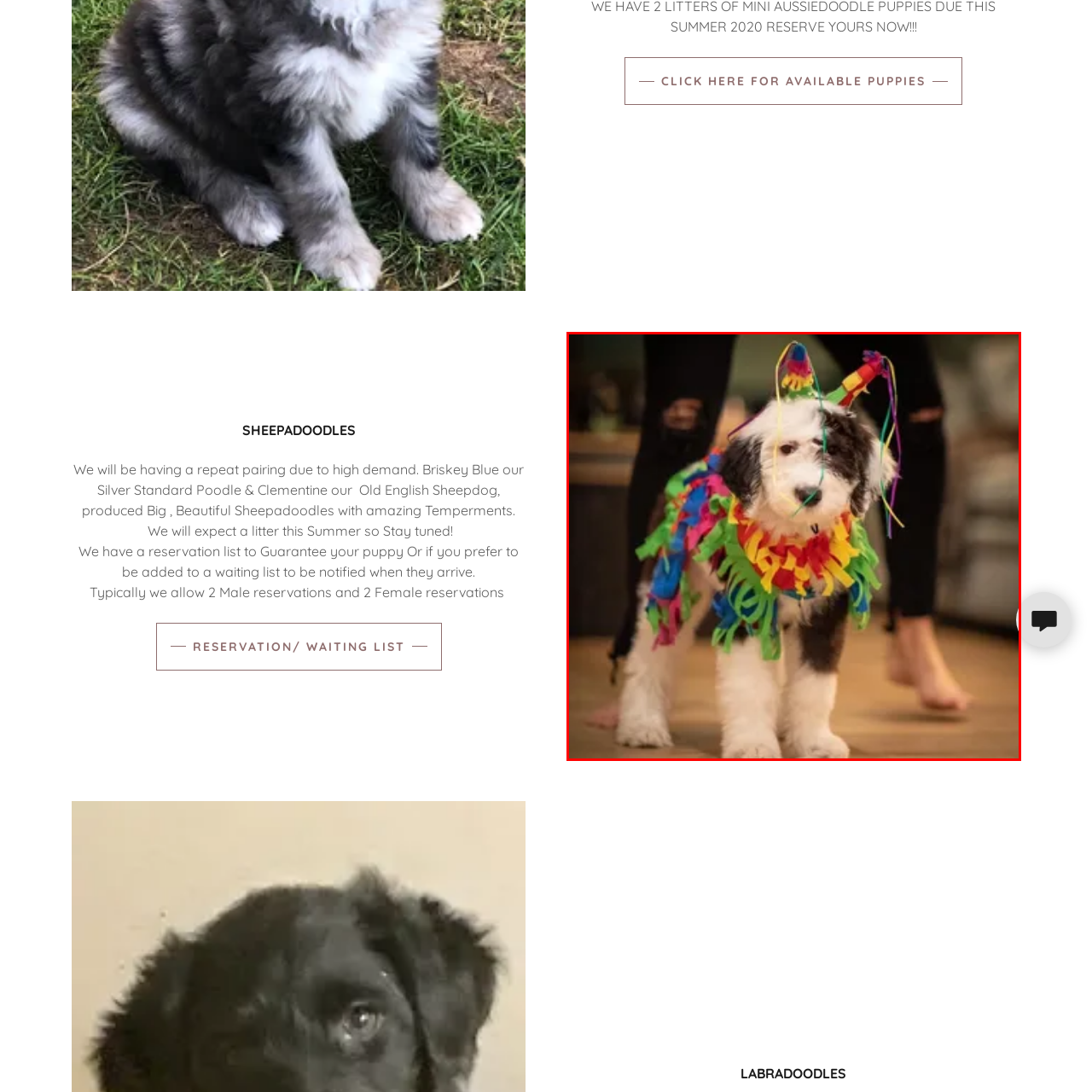Give a detailed account of the picture within the red bounded area.

In this lively and festive scene, a Sheepadoodle puppy is dressed in a vibrant, multi-colored party outfit, complete with a fringed collar and a playful party hat adorned with colorful streamers. The cheerful attire is perfect for a celebration, emphasizing the puppy's spirited personality. The background suggests a cozy indoor environment, hinting at a fun gathering. A person, partially visible with bare feet and dark pants, adds to the joyful atmosphere as they watch the puppy’s playful antics. This image captures a delightful moment of celebration and the charm of a fluffy companion enjoying the festivities.